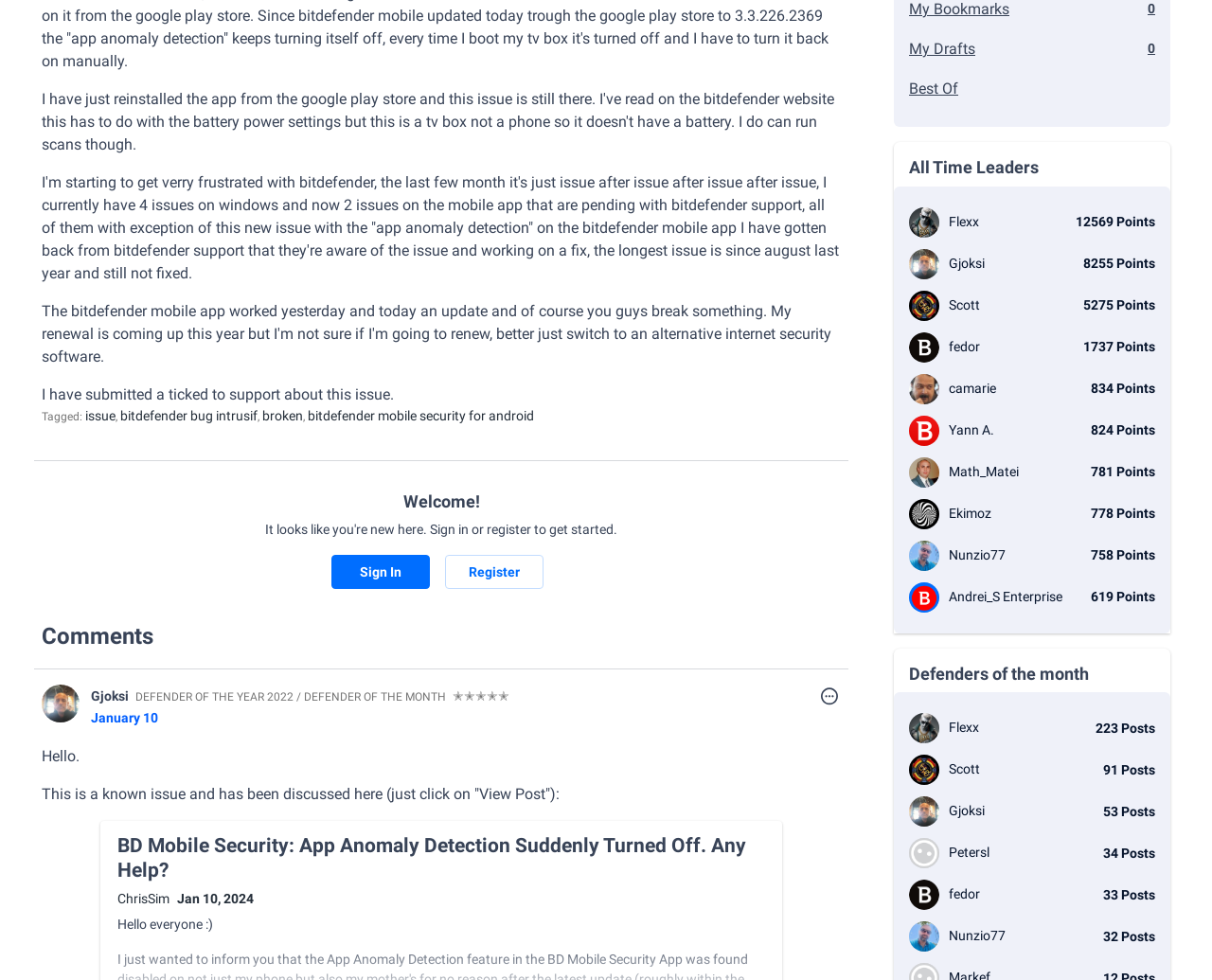Identify the bounding box coordinates for the UI element described as follows: 778 Points Ekimoz. Use the format (top-left x, top-left y, bottom-right x, bottom-right y) and ensure all values are floating point numbers between 0 and 1.

[0.75, 0.509, 0.953, 0.54]